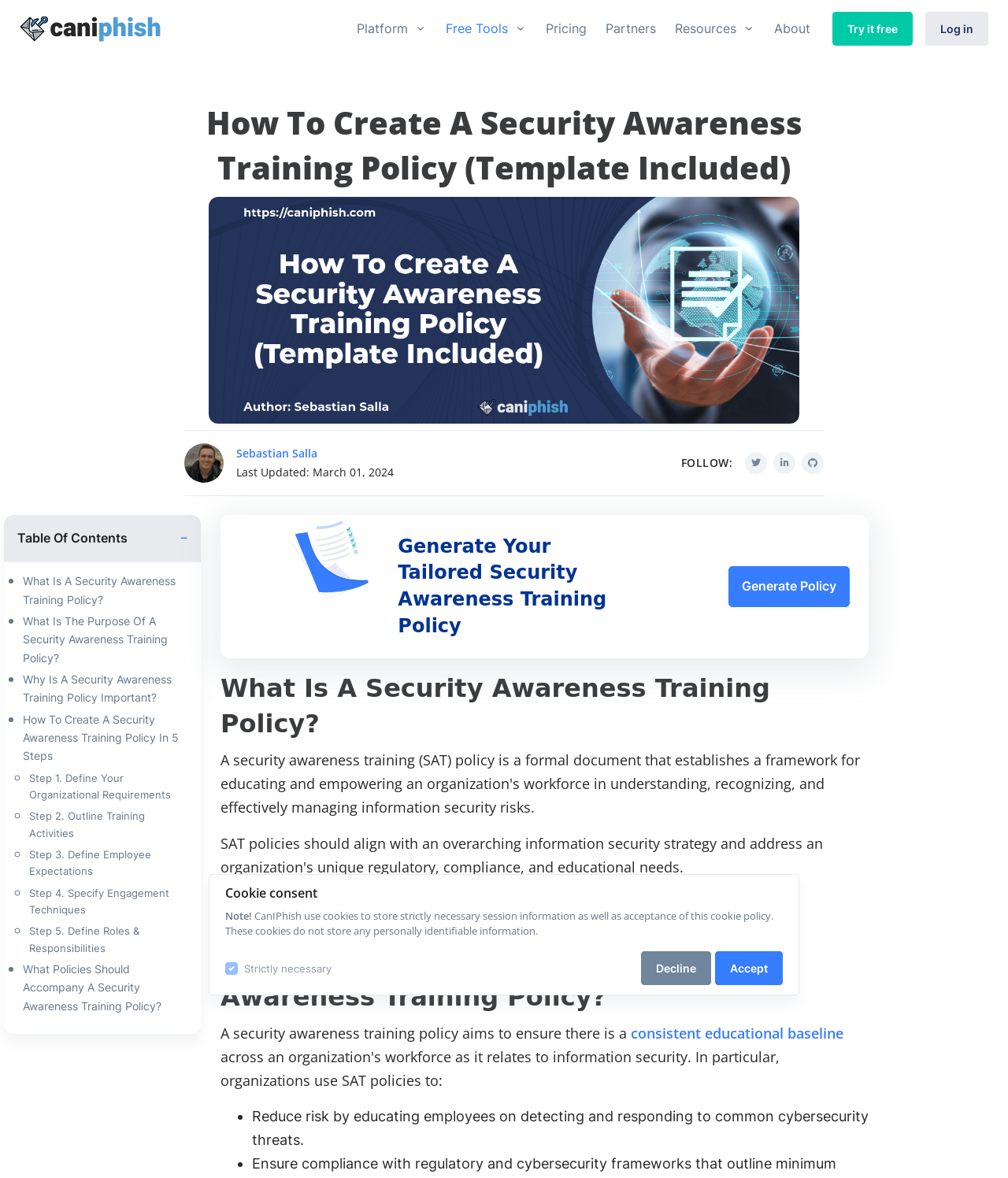Detail the webpage's structure and highlights in your description.

This webpage is about creating a security awareness training policy, with a focus on providing a free template and a 5-step customization process. At the top, there is a navigation menu with links to "Platform", "Free Tools", "Pricing", "Partners", "Resources", and "About". On the right side of the navigation menu, there are links to "Try it free" and "Log in".

Below the navigation menu, there is a heading that reads "How To Create A Security Awareness Training Policy (Template Included)". Next to the heading, there is a banner image. Below the banner image, there is an image of Sebastian Salla, the Chief Executive Officer at CanIPhish, along with a link to his name.

On the left side of the page, there is a table of contents with links to various sections, including "What Is A Security Awareness Training Policy?", "What Is The Purpose Of A Security Awareness Training Policy?", and "How To Create A Security Awareness Training Policy In 5 Steps". The table of contents also has subheadings for each step of the 5-step process.

In the main content area, there is a section that explains how to generate a tailored security awareness training policy. This section has a heading and a link to "Generate Policy". Below this section, there is an image depicting a file with a checklist.

The rest of the page is divided into sections that provide information on security awareness training policies. There are headings, paragraphs of text, and links to related topics. There are also lists with bullet points and checkboxes. At the bottom of the page, there is a cookie consent alert with buttons to "Decline" or "Accept" cookies.